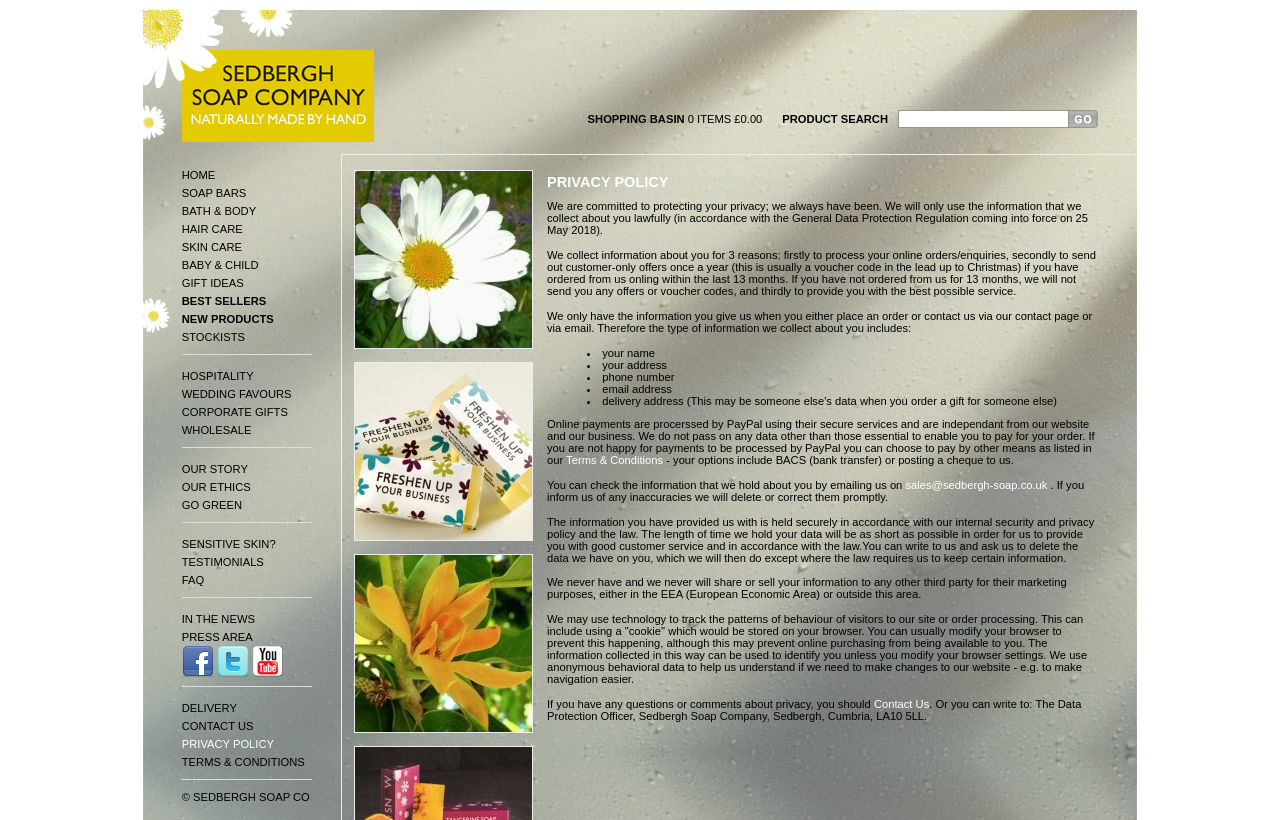What is the purpose of collecting customer information?
Deliver a detailed and extensive answer to the question.

I found this information by reading the privacy policy section, which states that the company collects customer information for three reasons: to process online orders/enquiries, to send out customer-only offers, and to provide the best possible service.